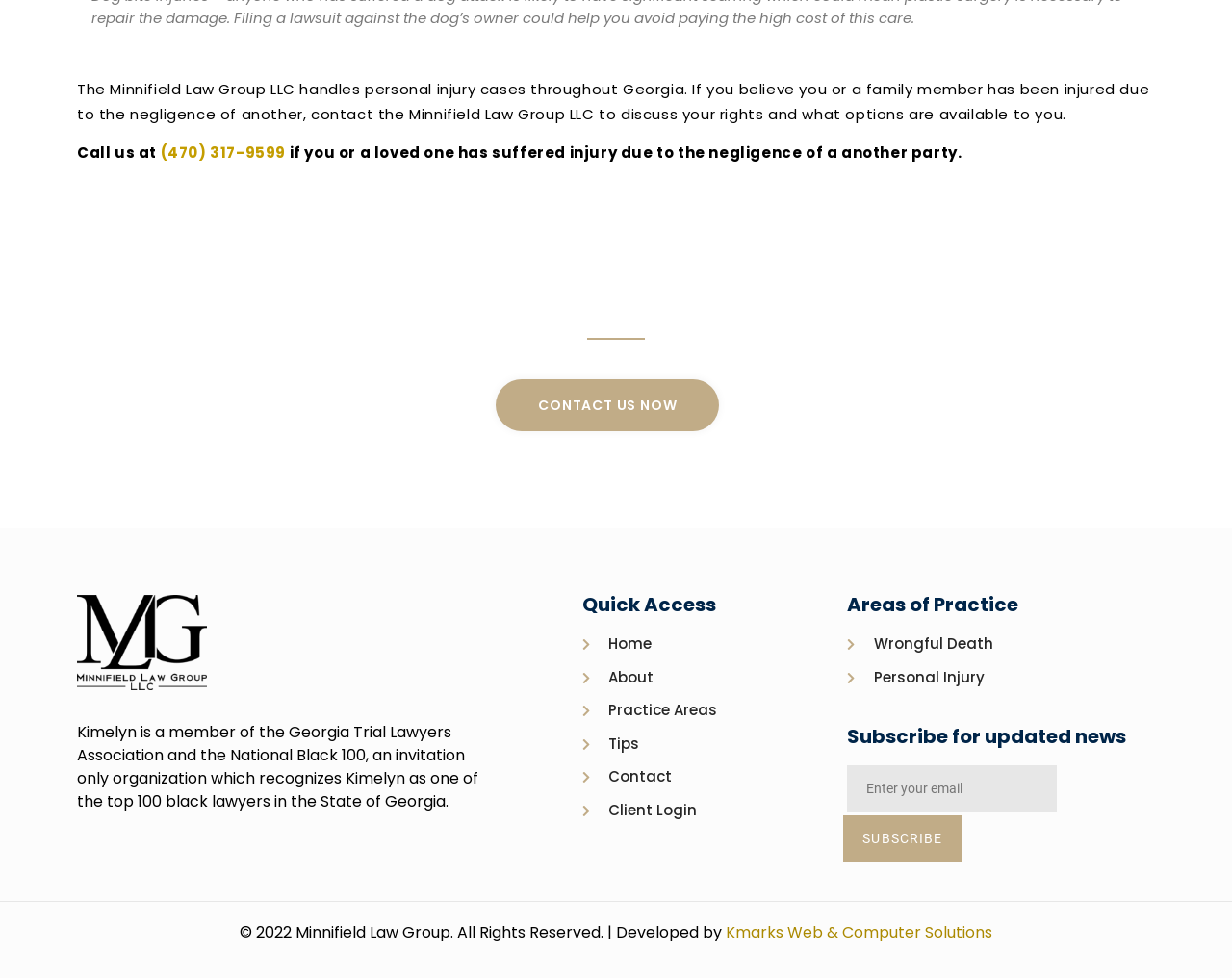What is the primary focus of the law group?
Provide a detailed and well-explained answer to the question.

The primary focus of the law group can be inferred from the top section of the webpage, which mentions that the Minnifield Law Group handles personal injury cases throughout Georgia.